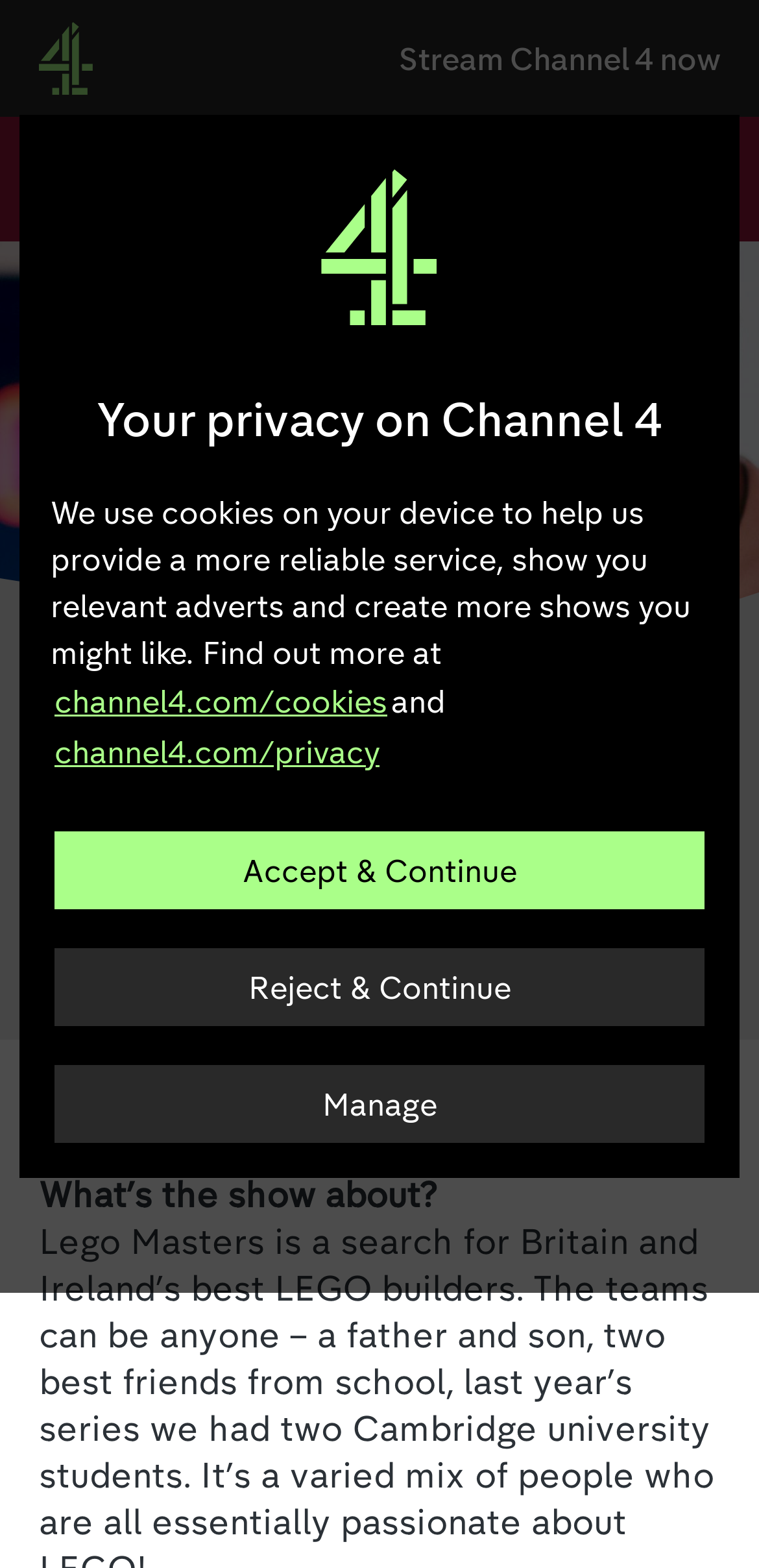What is the purpose of the button 'Search'?
Based on the visual content, answer with a single word or a brief phrase.

To search